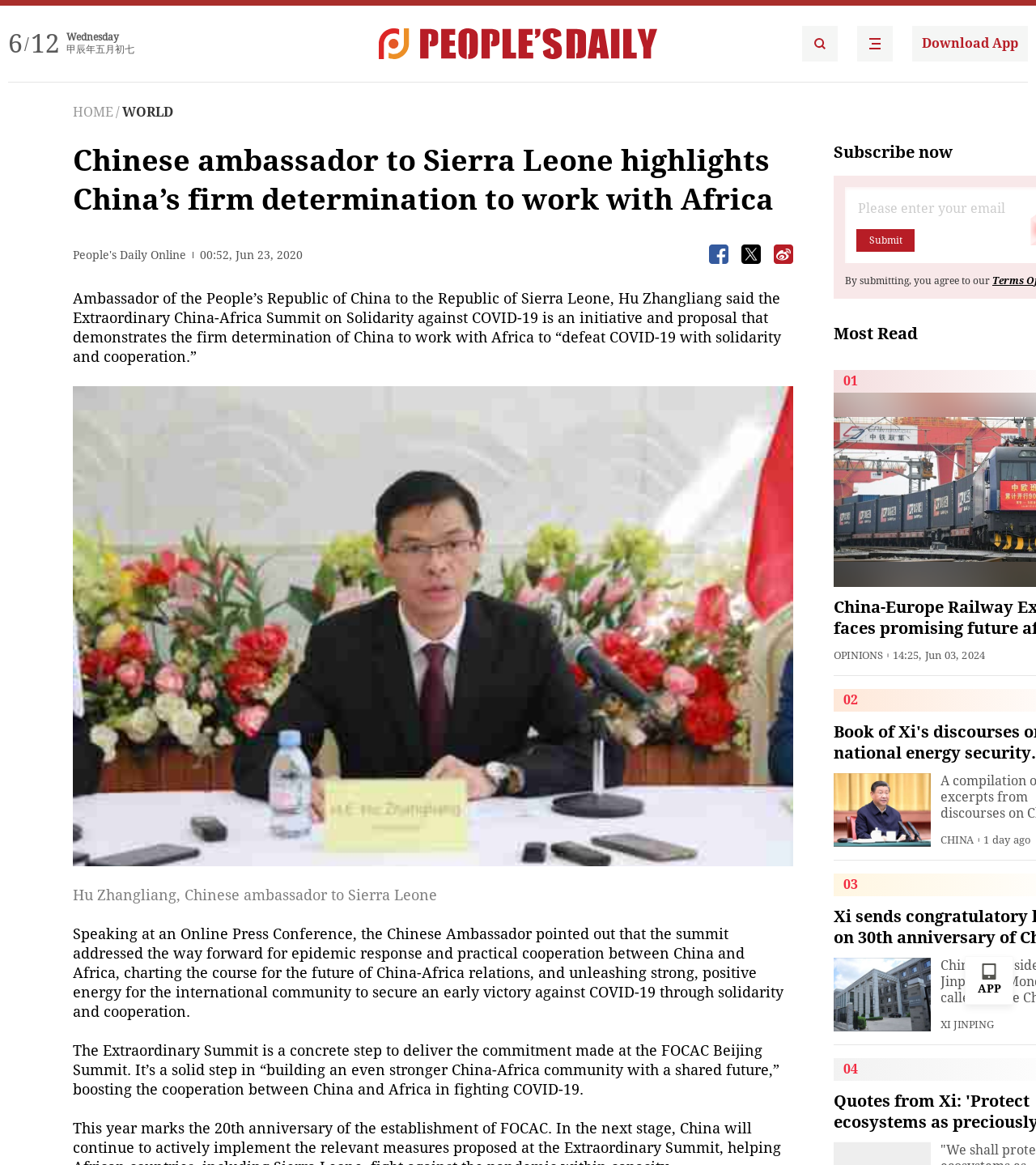What is the name of the Chinese ambassador to Sierra Leone?
Please provide a single word or phrase as your answer based on the screenshot.

Hu Zhangliang